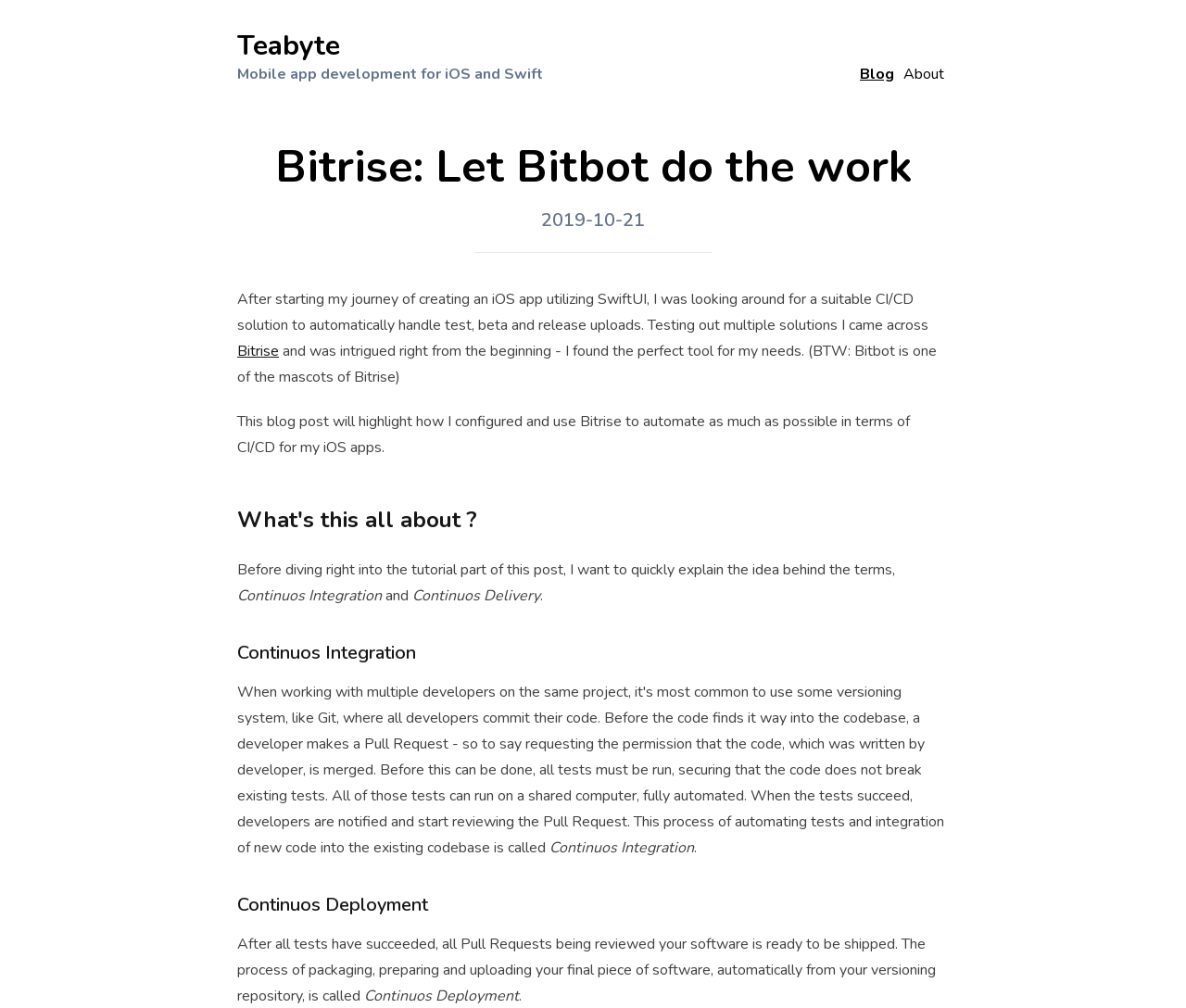Please provide a brief answer to the following inquiry using a single word or phrase:
What is the date of the blog post?

2019-10-21